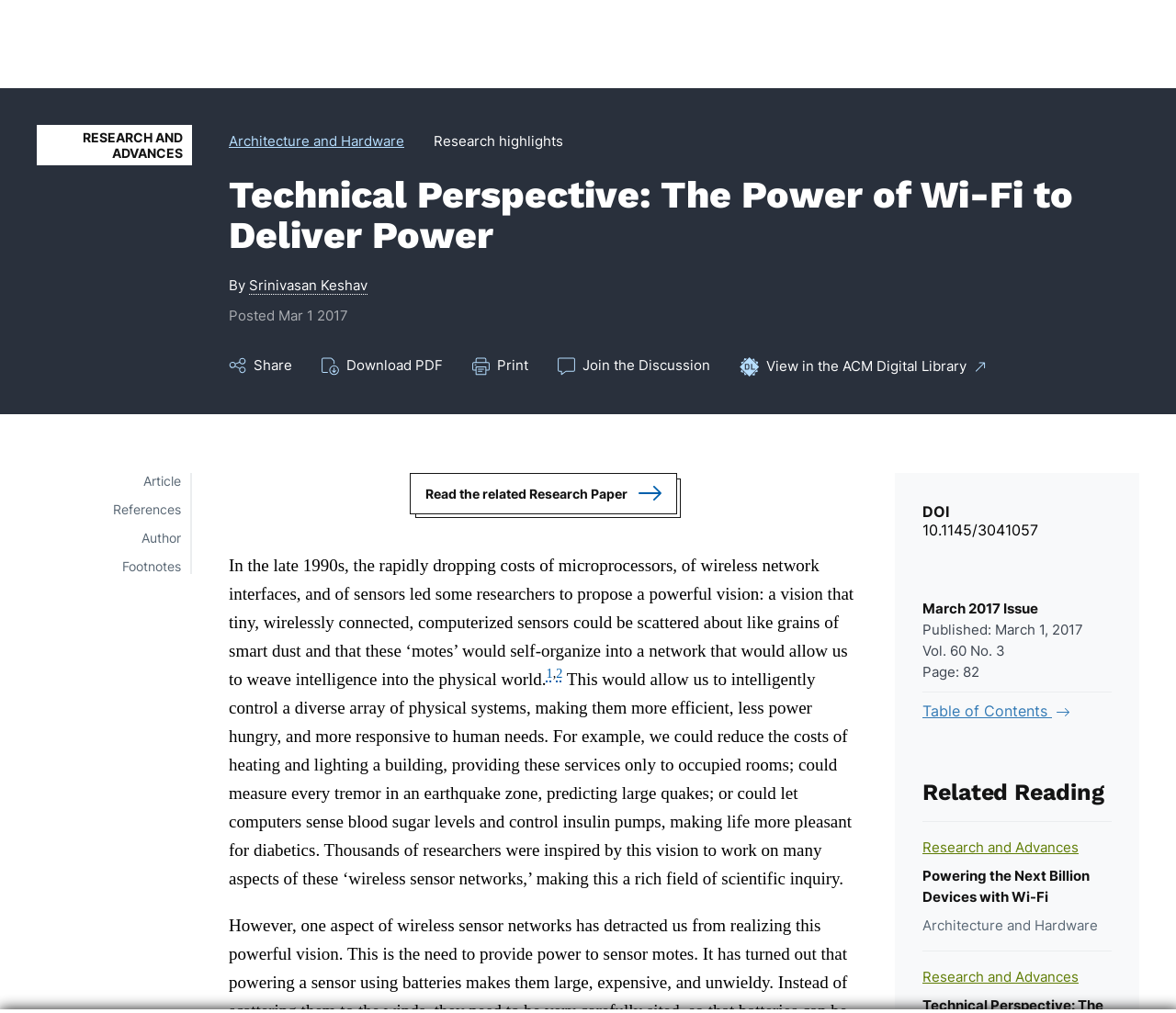Please identify the bounding box coordinates of the clickable area that will allow you to execute the instruction: "Click the 'Home' link".

[0.07, 0.003, 0.327, 0.083]